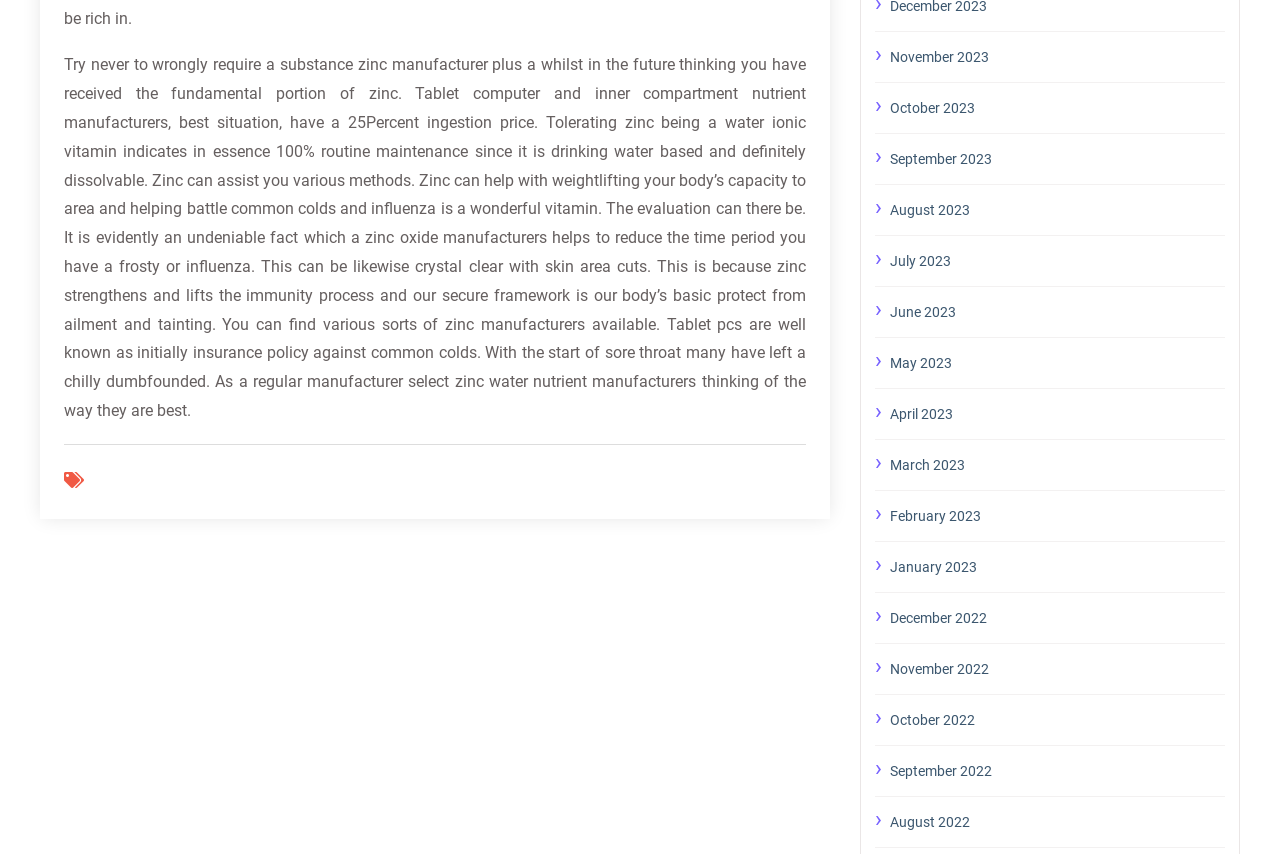Please identify the bounding box coordinates of the clickable area that will fulfill the following instruction: "Click on September 2023". The coordinates should be in the format of four float numbers between 0 and 1, i.e., [left, top, right, bottom].

[0.695, 0.17, 0.957, 0.201]